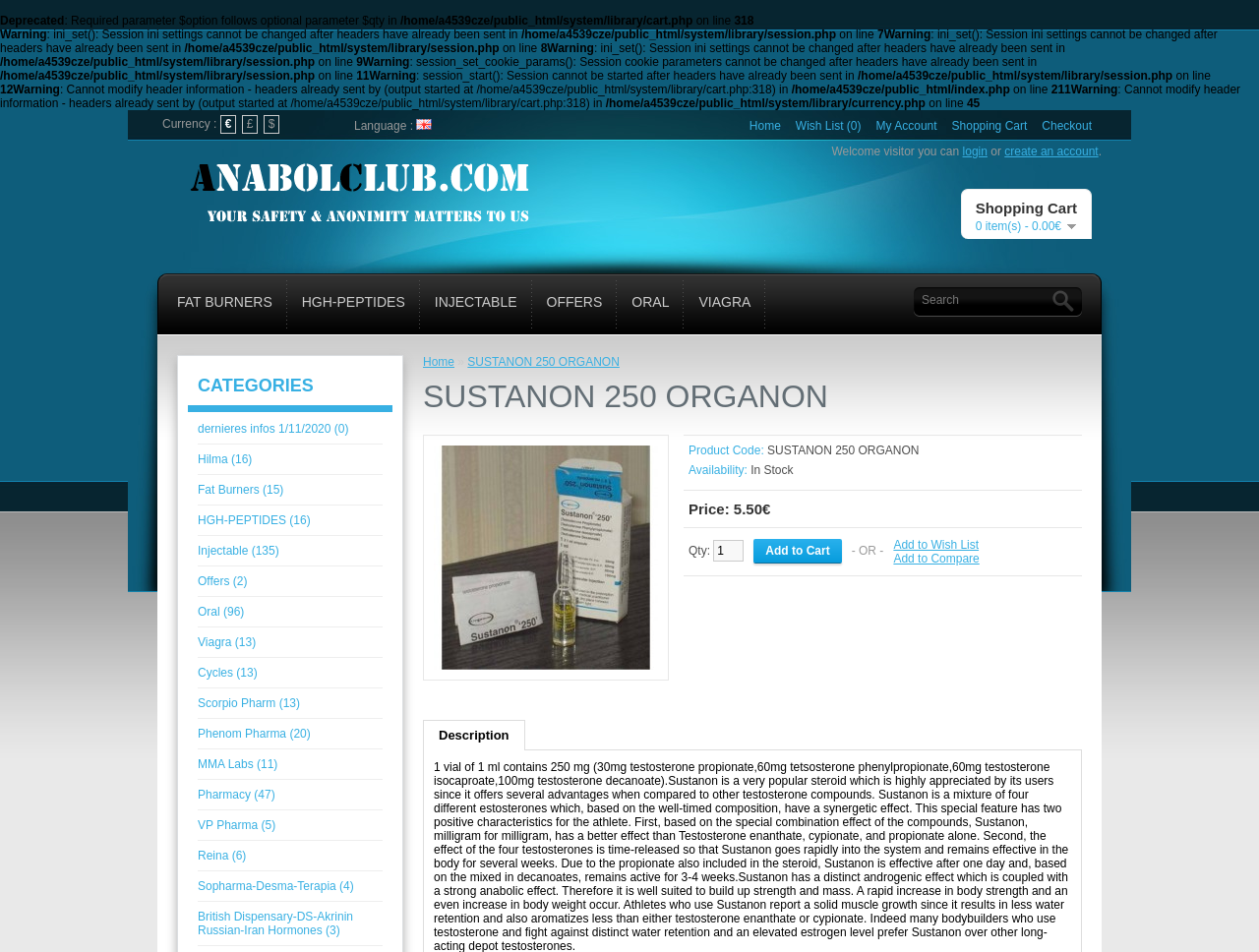Explain the features and main sections of the webpage comprehensively.

This webpage appears to be an e-commerce website, specifically a steroid and pharmaceutical online store. The page is cluttered with various warnings and error messages, indicating that there are technical issues with the website.

At the top of the page, there are multiple warning messages and error codes, including "Deprecated", "Warning", and "Cannot modify header information". These messages are scattered across the top section of the page, with some overlapping each other.

Below the warning messages, there is a navigation menu with links to different sections of the website, including "Home", "Wish List", "My Account", "Shopping Cart", and "Checkout". The menu is located at the top-center of the page.

To the right of the navigation menu, there is a search bar with a placeholder text "Search". Below the search bar, there is a welcome message that says "Welcome visitor you can login or create an account".

On the left side of the page, there is a category menu with links to different product categories, including "FAT BURNERS", "HGH-PEPTIDES", "INJECTABLE", "OFFERS", "ORAL", and "VIAGRA". Each category has a sub-menu with more specific product links.

In the center of the page, there is a section with a heading "Shopping Cart" that displays the number of items in the cart and the total cost. Below this section, there are links to different products, including "dernieres infos 1/11/2020", "Hilma", "Fat Burners", and others.

At the bottom of the page, there are more links to product categories and sub-categories, including "Cycles", "Scorpio Pharm", "Phenom Pharma", and "MMA Labs".

Throughout the page, there are multiple images, including a logo for "Anabol Club" at the top-left corner, and various icons and graphics for different product categories.